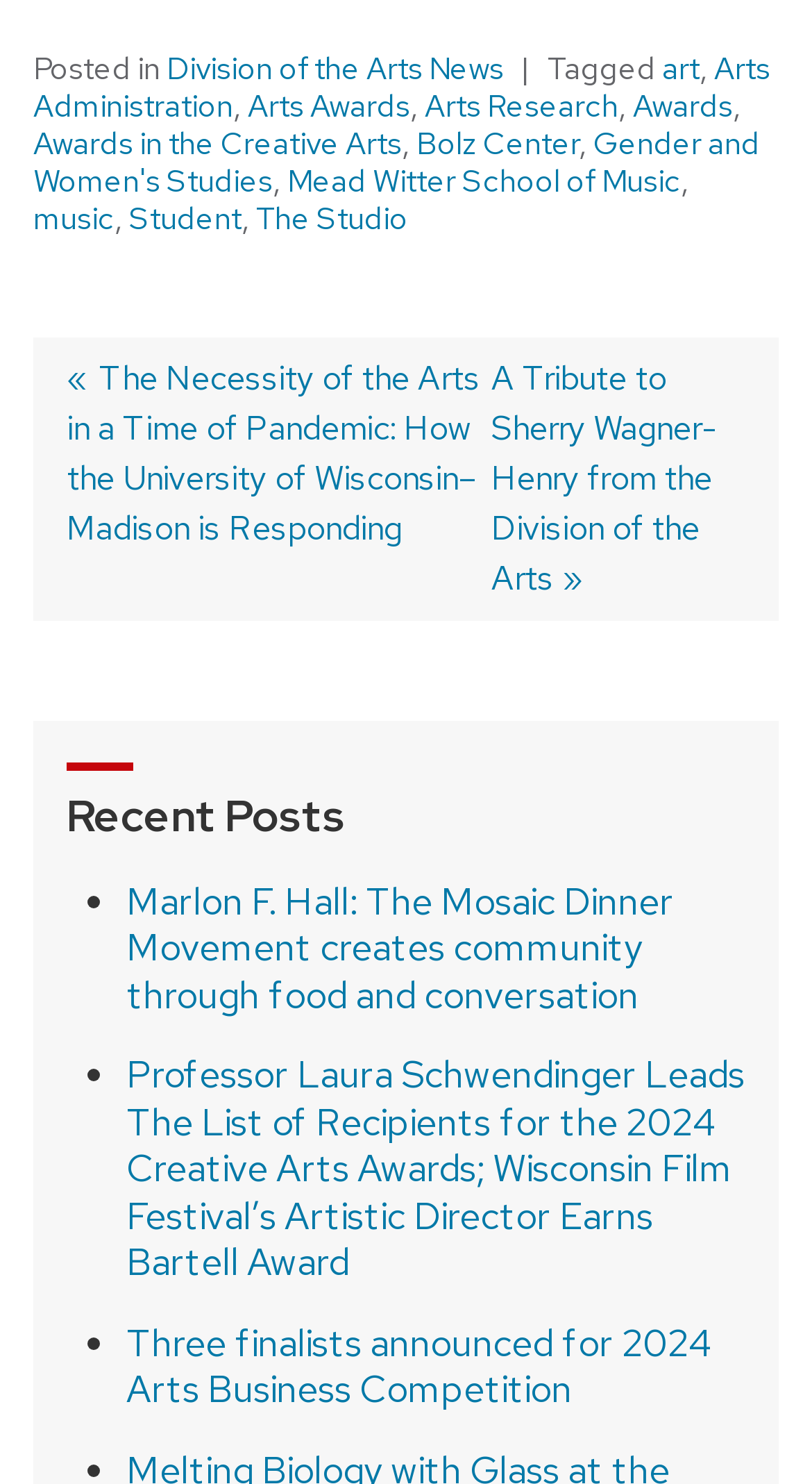Identify the bounding box coordinates of the clickable region to carry out the given instruction: "click the search button".

None